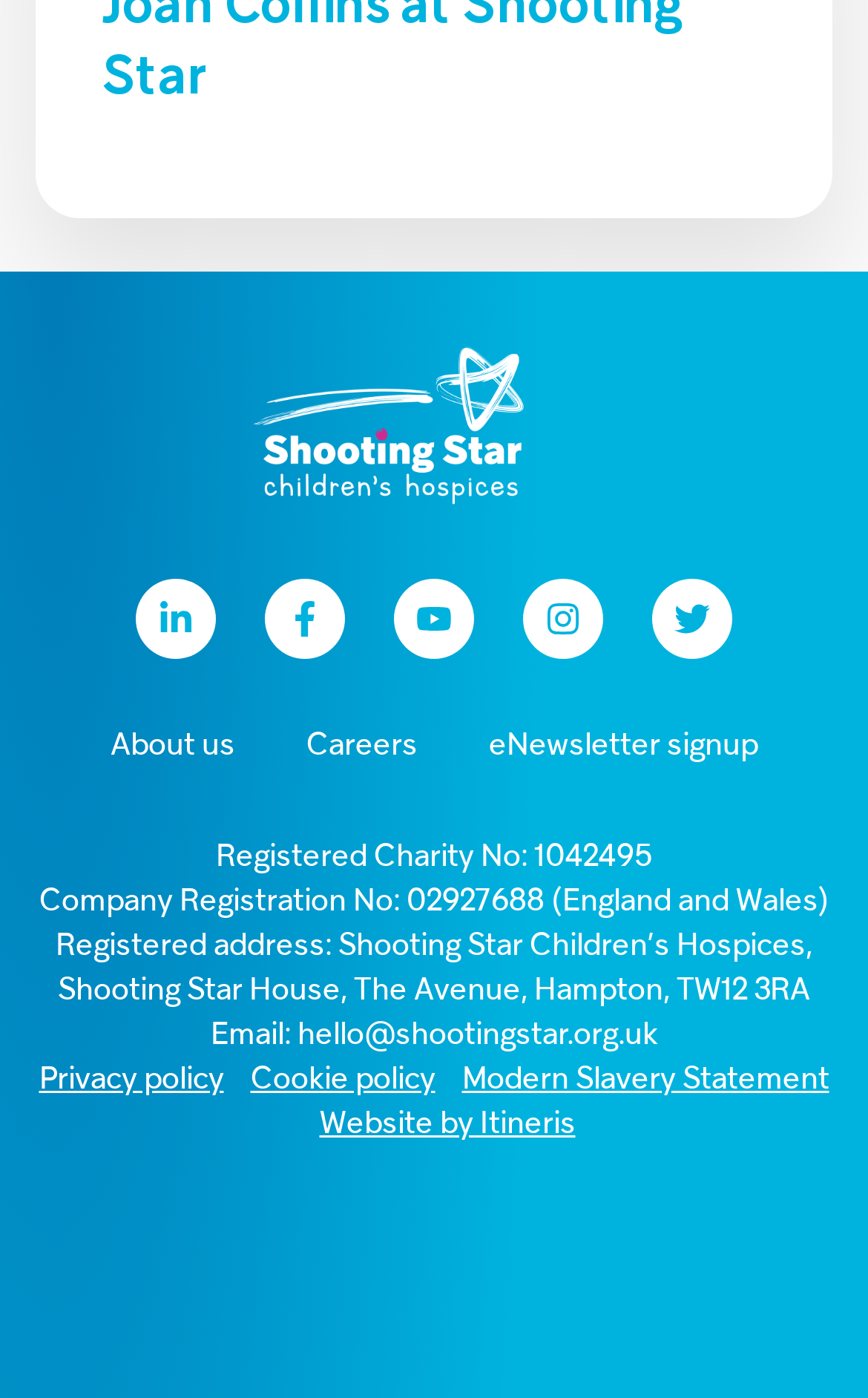Analyze the image and give a detailed response to the question:
What is the registered address?

I found the registered address by looking at the StaticText element with the text 'Registered address: Shooting Star Children’s Hospices, Shooting Star House, The Avenue, Hampton, TW12 3RA' at coordinates [0.064, 0.667, 0.936, 0.719].